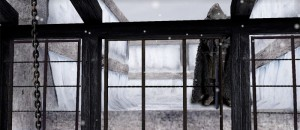Please analyze the image and give a detailed answer to the question:
What is falling around the figure?

The caption describes the scene as having a chilly atmosphere, and mentions that snowflakes softly fall around, which implies that the figure is surrounded by falling snowflakes.